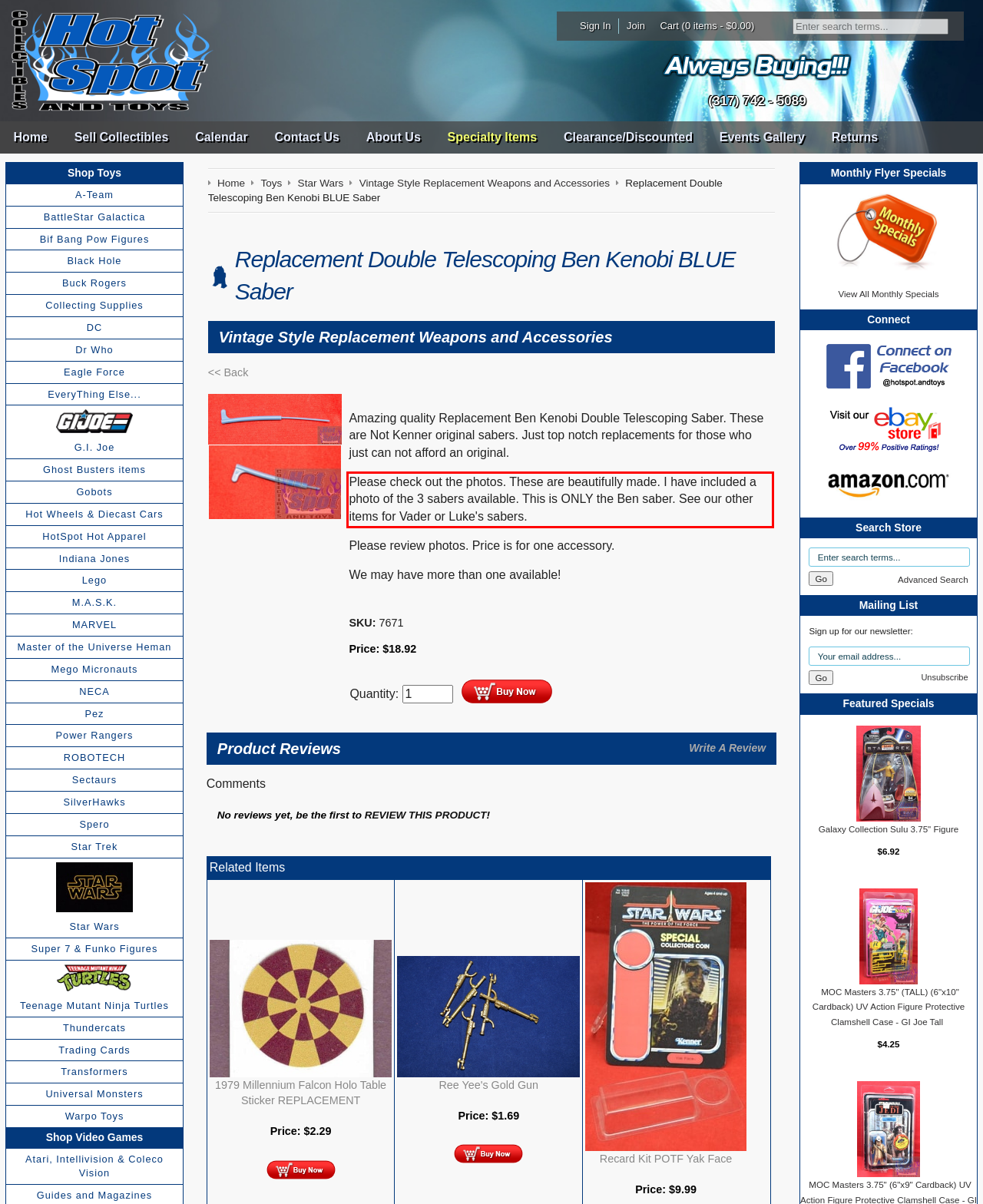You are provided with a screenshot of a webpage featuring a red rectangle bounding box. Extract the text content within this red bounding box using OCR.

Please check out the photos. These are beautifully made. I have included a photo of the 3 sabers available. This is ONLY the Ben saber. See our other items for Vader or Luke's sabers.